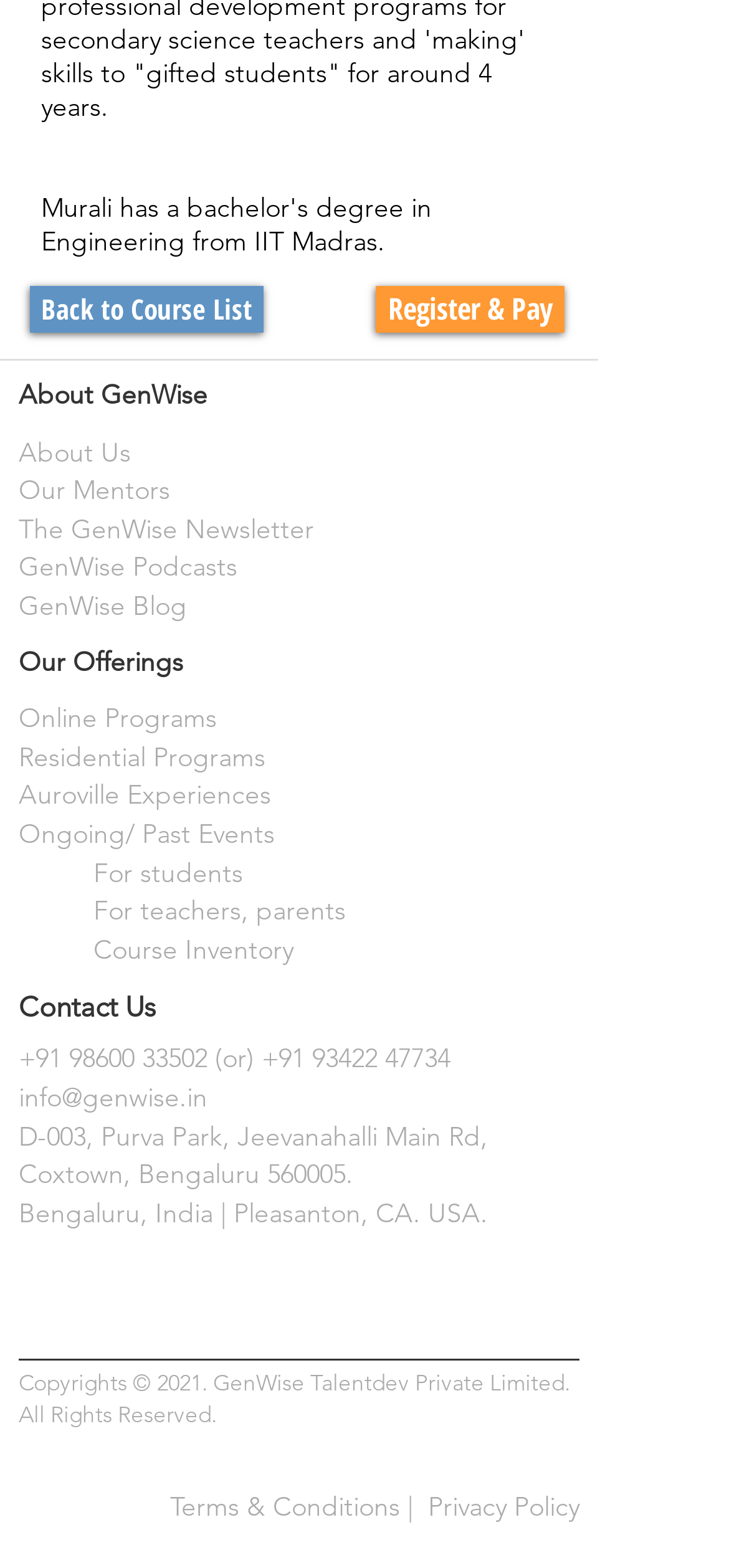What is the location of GenWise?
Provide a well-explained and detailed answer to the question.

The location of GenWise can be found in the 'Contact Us' section of the webpage, where the address 'D-003, Purva Park, Jeevanahalli Main Rd, Coxtown, Bengaluru 560005' is listed, as well as the additional location 'Pleasanton, CA. USA'.